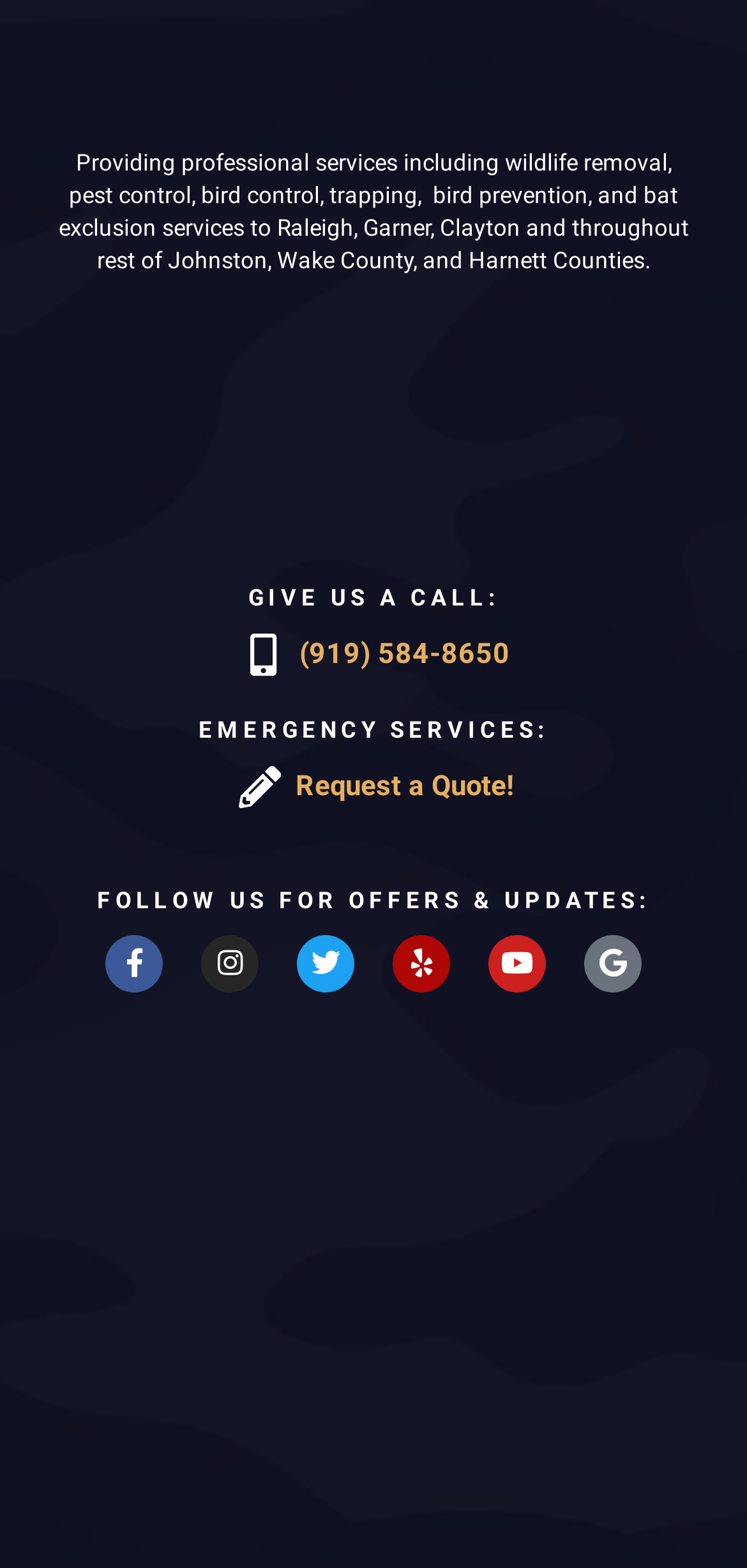Please locate the bounding box coordinates of the element's region that needs to be clicked to follow the instruction: "Request a quote for emergency services". The bounding box coordinates should be provided as four float numbers between 0 and 1, i.e., [left, top, right, bottom].

[0.051, 0.487, 0.949, 0.517]